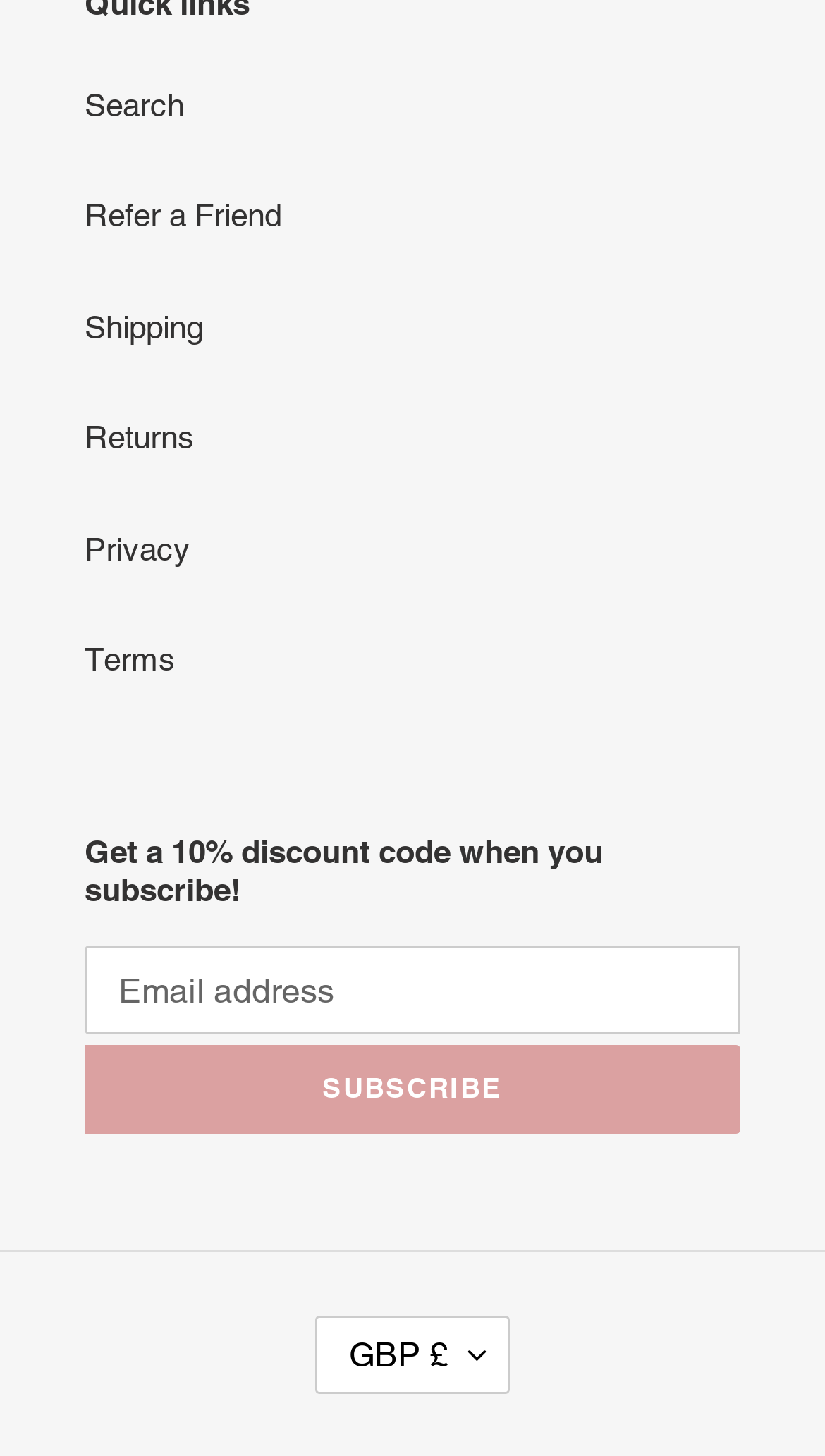What is the function of the 'SUBSCRIBE' button?
Refer to the image and respond with a one-word or short-phrase answer.

Subscribe to newsletter